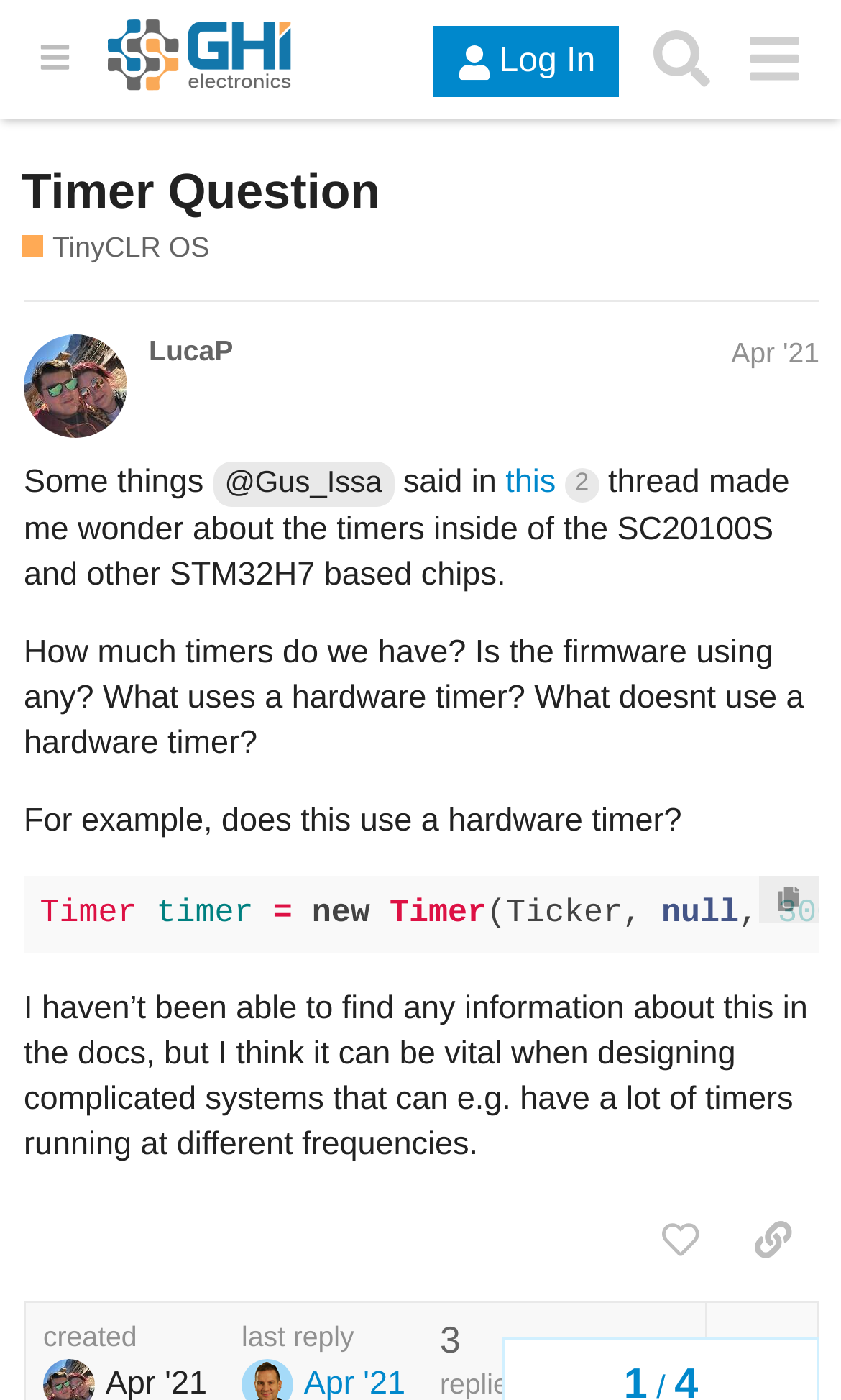Determine the bounding box coordinates for the area that needs to be clicked to fulfill this task: "Search in the forum". The coordinates must be given as four float numbers between 0 and 1, i.e., [left, top, right, bottom].

[0.755, 0.009, 0.865, 0.075]